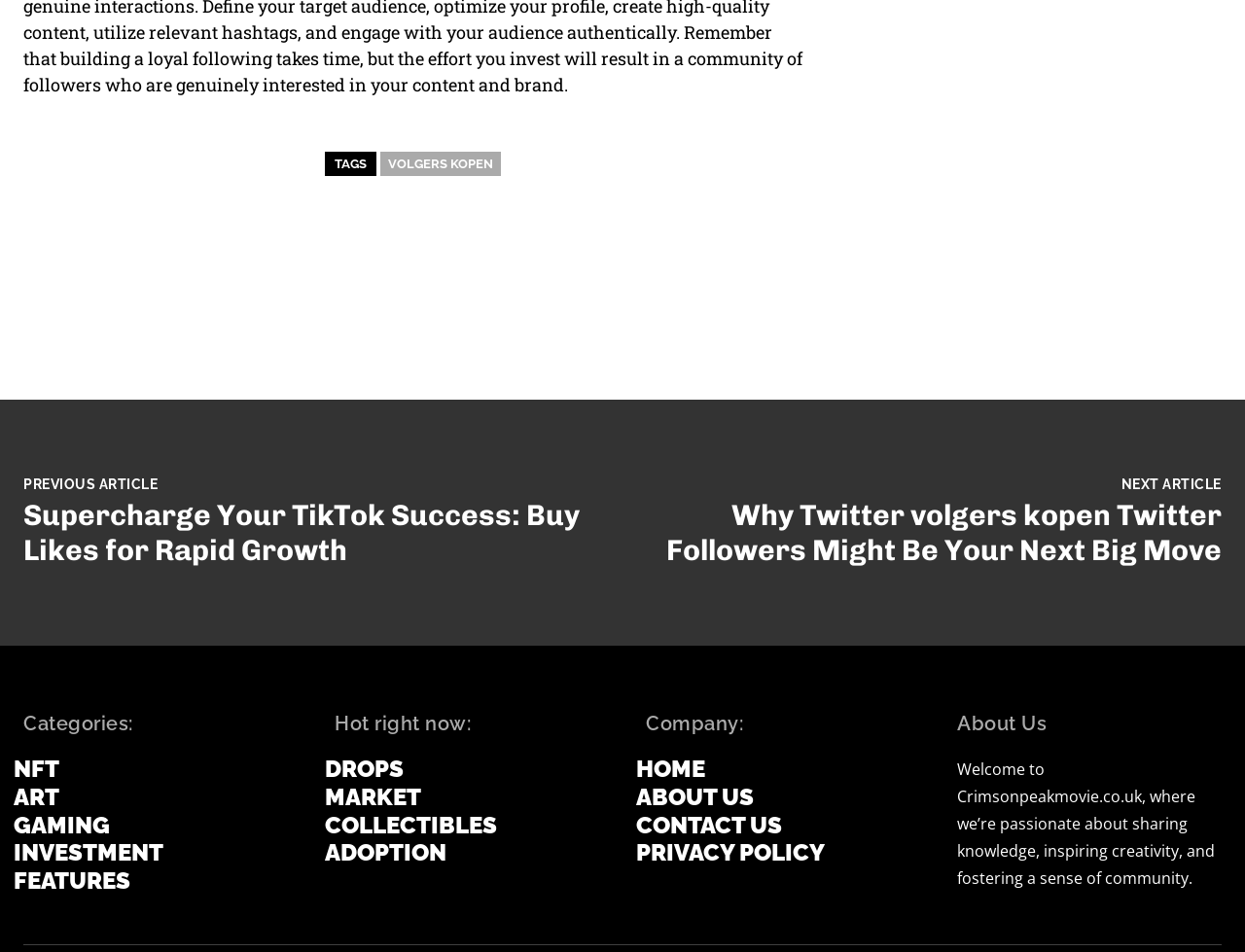What is the company name?
Provide a fully detailed and comprehensive answer to the question.

I found the company name in the static text 'Welcome to Crimsonpeakmovie.co.uk, where we’re passionate about sharing knowledge, inspiring creativity, and fostering a sense of community.'.